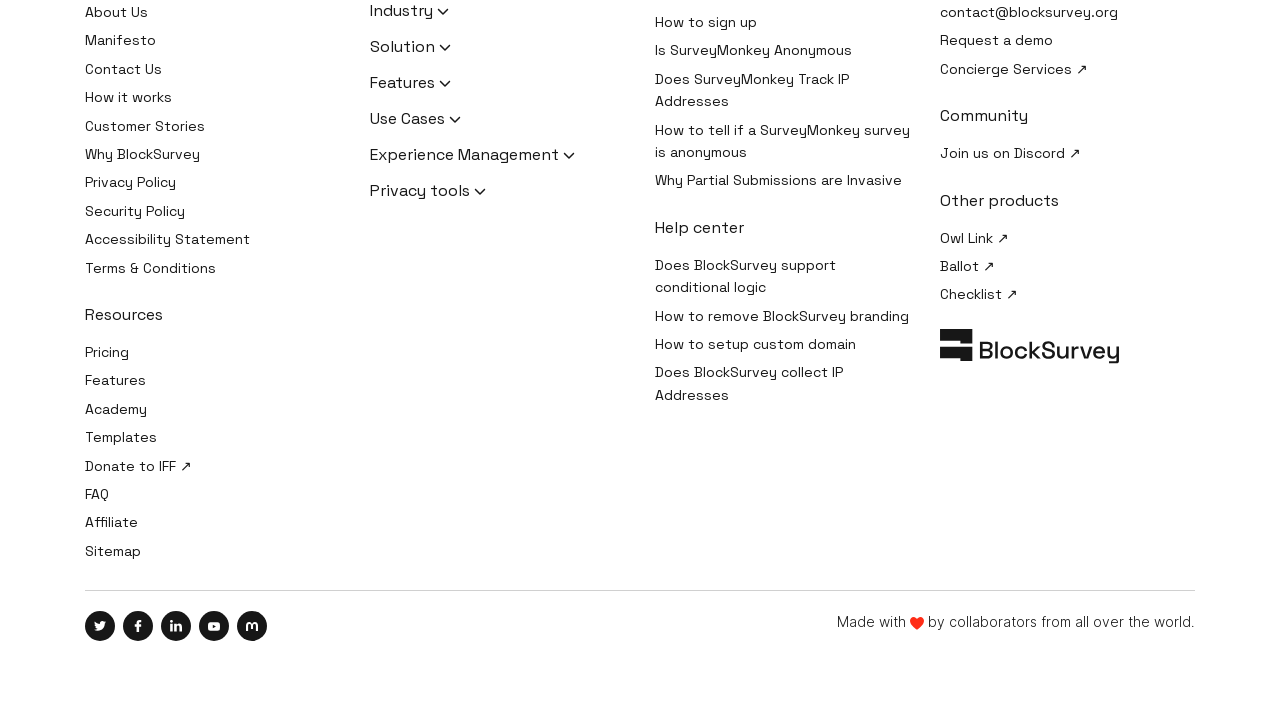Please find the bounding box coordinates (top-left x, top-left y, bottom-right x, bottom-right y) in the screenshot for the UI element described as follows: Mental Health Assessment Tool

[0.298, 0.332, 0.468, 0.358]